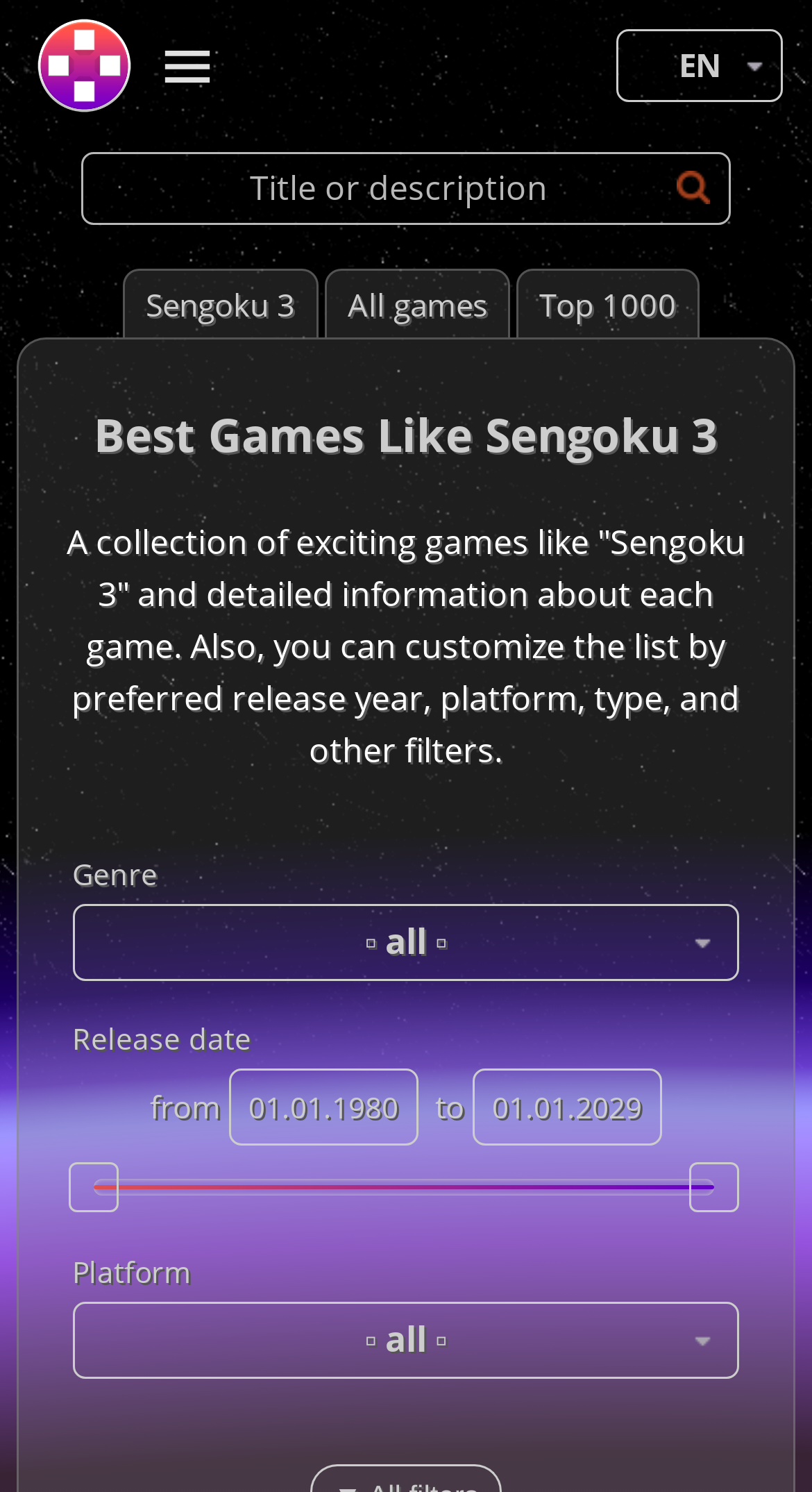Determine the bounding box coordinates of the section to be clicked to follow the instruction: "Select language". The coordinates should be given as four float numbers between 0 and 1, formatted as [left, top, right, bottom].

[0.759, 0.02, 0.964, 0.068]